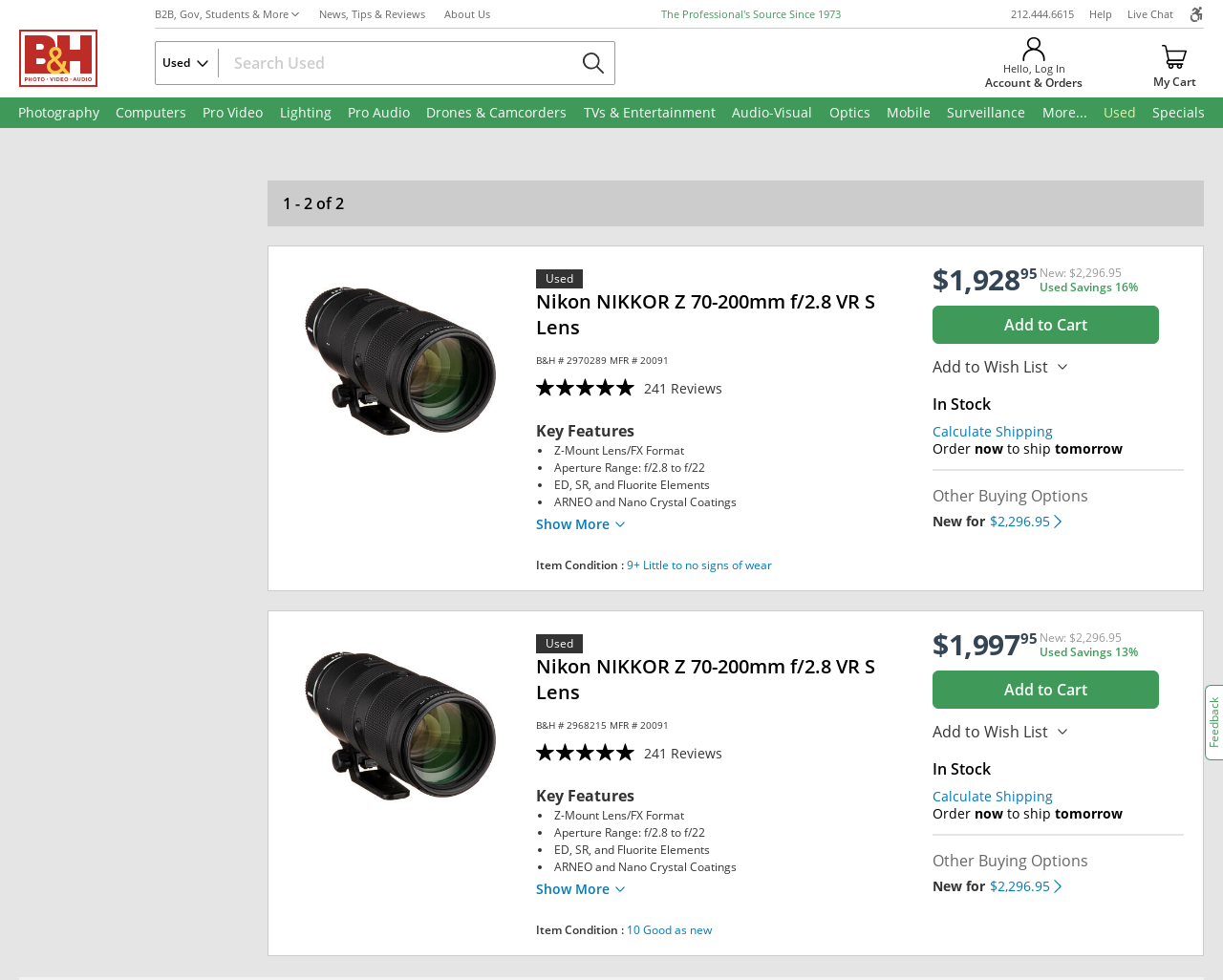Generate a thorough description of the webpage.

This webpage is an e-commerce platform, specifically a product page for a Nikon camera lens. At the top, there is a header section with a logo, navigation links, and a search bar. The logo is accompanied by a link to "B&H Photo Video Pro Audio" and an image. There are also links to "News, Tips & Reviews", "About Us", and "Help" in this section. Additionally, there is a button for "Live Chat" and a phone number "212.444.6615" displayed.

Below the header, there is a section with links to various categories, including "Photography", "Computers", "Pro Video", and more. These links are arranged horizontally across the page.

The main content of the page is dedicated to the product, Nikon NIKKOR Z 70-200mm f/2.8 VR S Lens. There is a large image of the product, accompanied by a heading with the product name and a link to the product page. Below the image, there is a section with product details, including the manufacturer's part number, a brief description, and customer reviews. The customer reviews section includes a rating system with five images, and a link to read all 241 reviews.

Further down the page, there is a section highlighting the key features of the product, including the lens mount, aperture range, and coatings. This section is formatted as a list with bullet points.

The page also displays the product's condition, with a button indicating that it is in "9+ Little to no signs of wear" condition. There is a price section, showing the current price of $1,928, with a superscript indicating that it is a sale price. The original price is listed as $2,296.95, with a note indicating a 16% savings. There are buttons to "Add to Cart" and "Add to Wish List" below the price section.

Finally, there is a note indicating that the product is "In Stock" and ready for purchase.